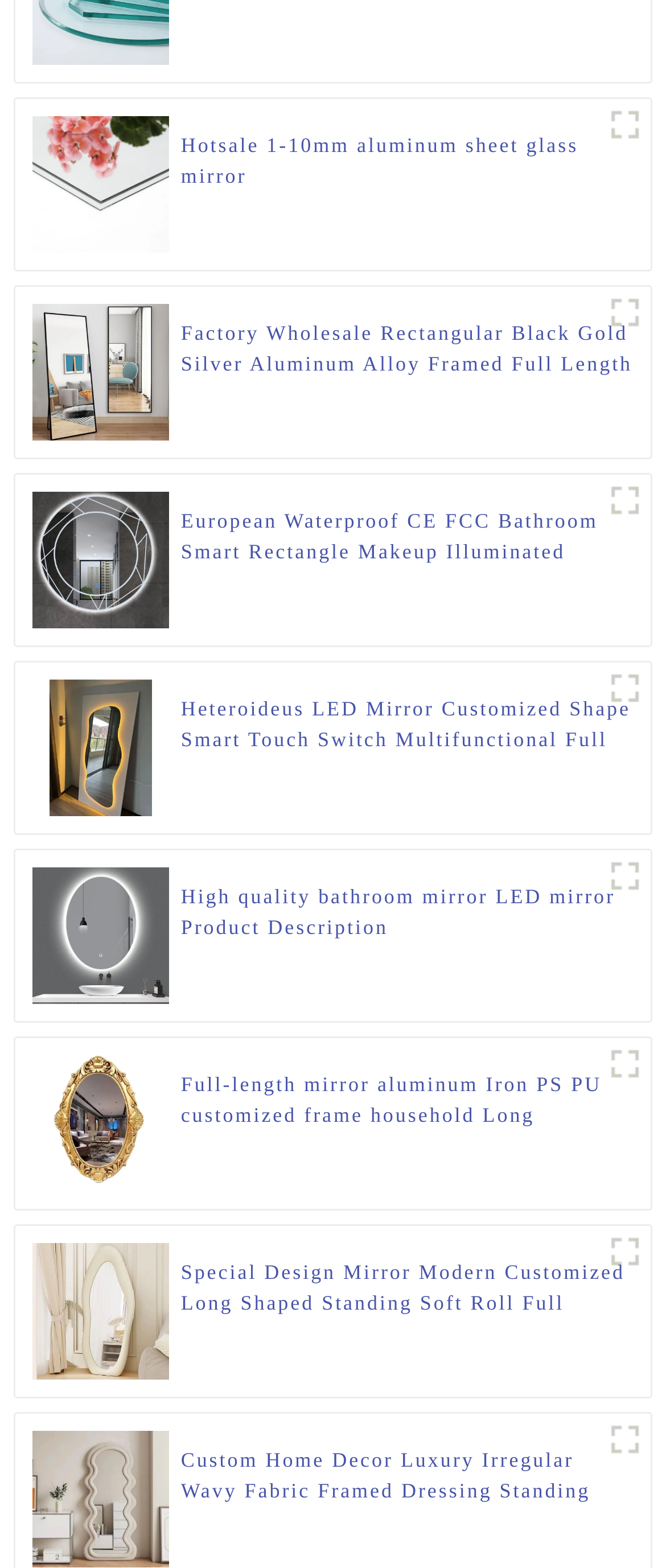Use the details in the image to answer the question thoroughly: 
What is the purpose of the product in the eighth figure?

The eighth figure has a link with the text 'Heteroideus LED Mirror Customized Shape Smart Touch Switch Multifunctional Full Body Dressing Floor Standing Bathroom Wall Mirror', which suggests that the product in the eighth figure is a bathroom mirror.